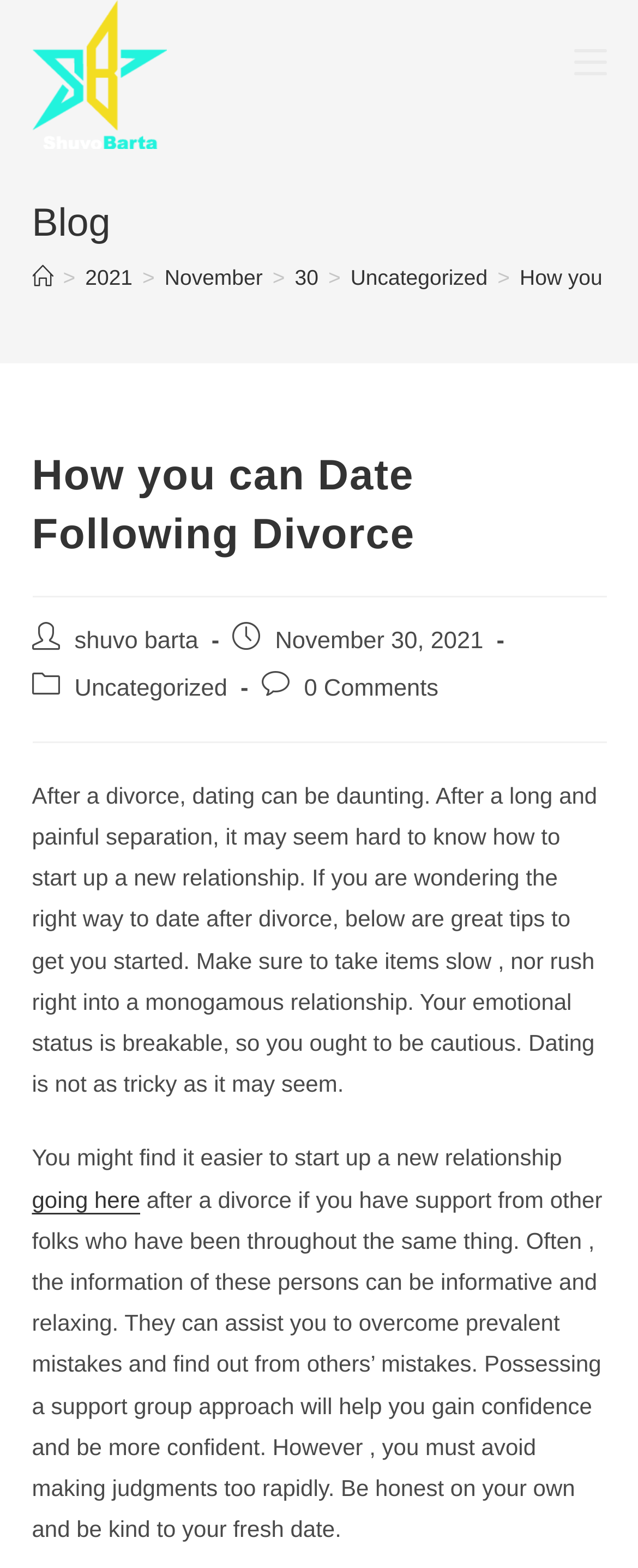Please provide a comprehensive response to the question below by analyzing the image: 
What is the date of the post?

The date of the post can be found in the section that displays the post details, where it says 'Post published:' followed by the date 'November 30, 2021'.